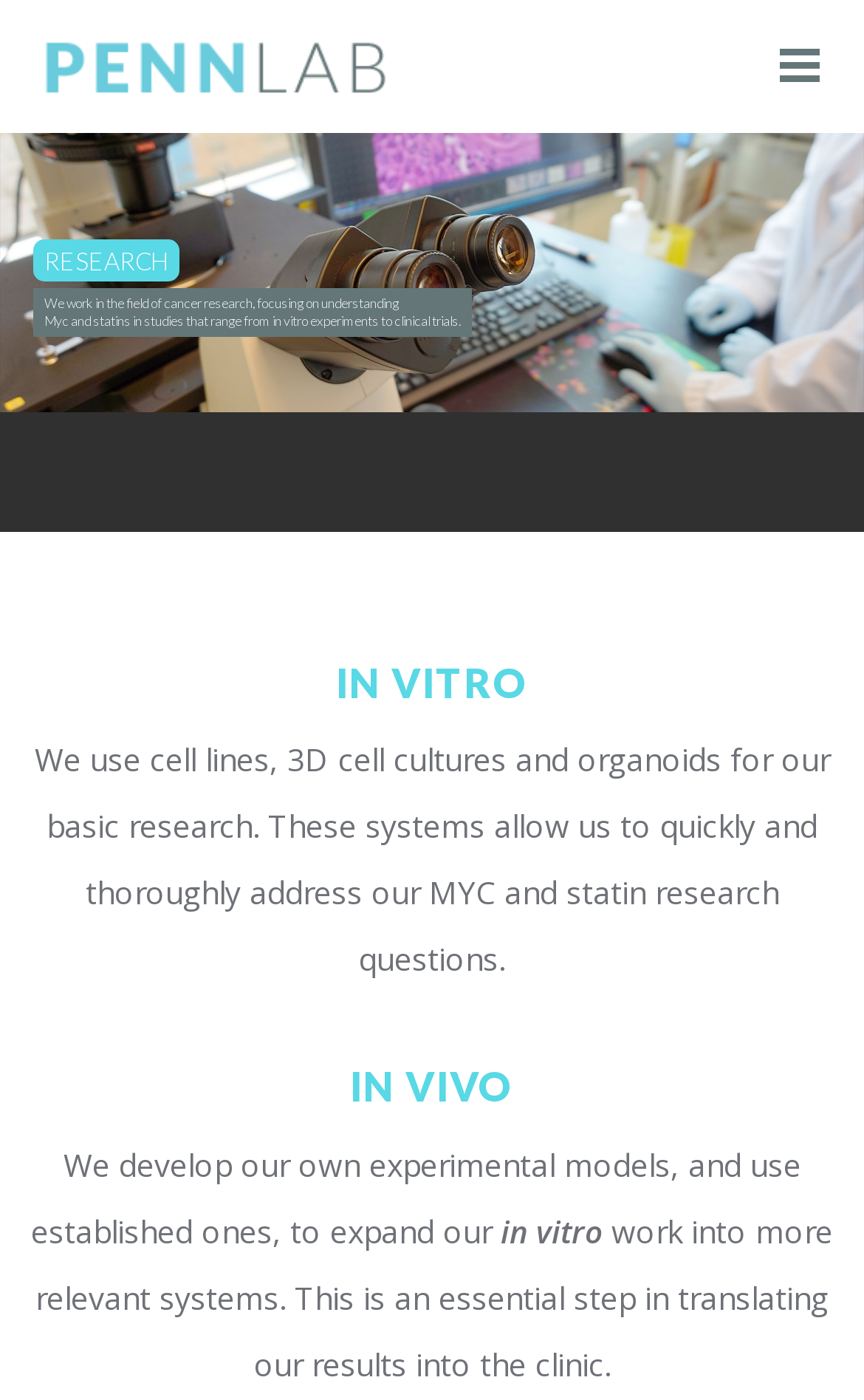What is the role of statins in cancer research?
Using the visual information, answer the question in a single word or phrase.

Anti-cancer agents